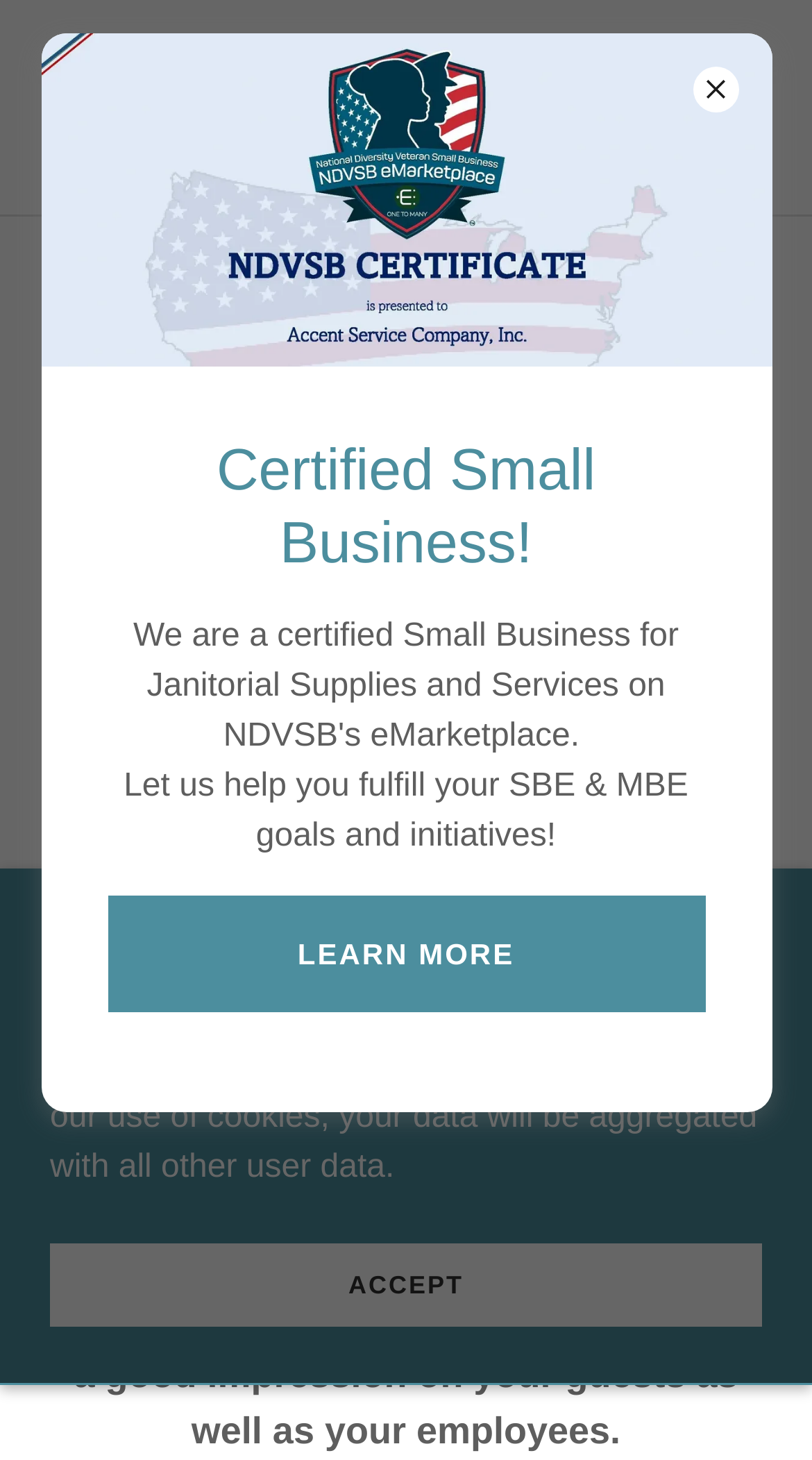Can you find the bounding box coordinates for the UI element given this description: "aria-label="Hamburger Site Navigation Icon""? Provide the coordinates as four float numbers between 0 and 1: [left, top, right, bottom].

[0.836, 0.045, 0.938, 0.102]